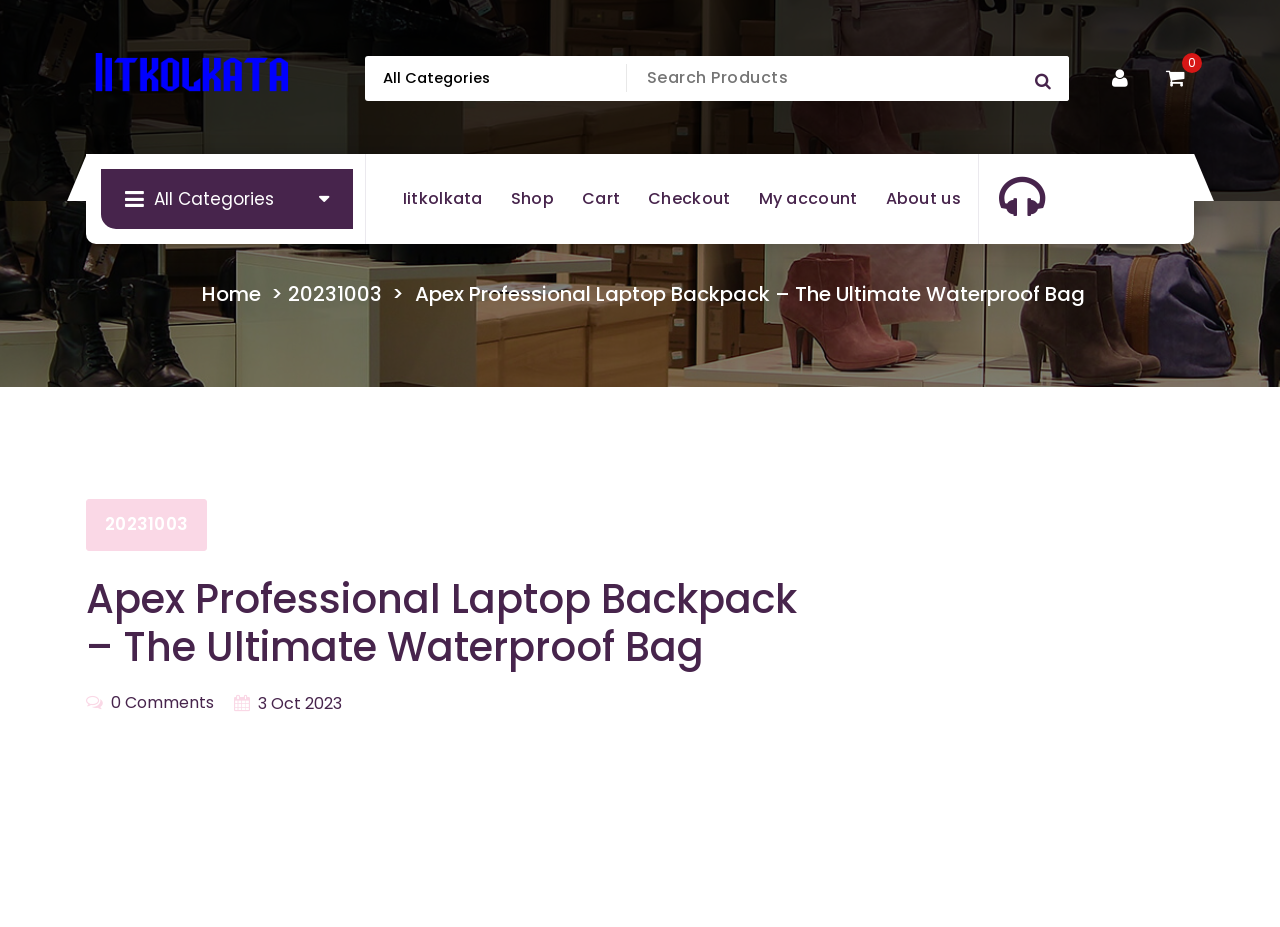Identify the bounding box coordinates of the clickable region necessary to fulfill the following instruction: "Click on the cart". The bounding box coordinates should be four float numbers between 0 and 1, i.e., [left, top, right, bottom].

[0.455, 0.201, 0.485, 0.227]